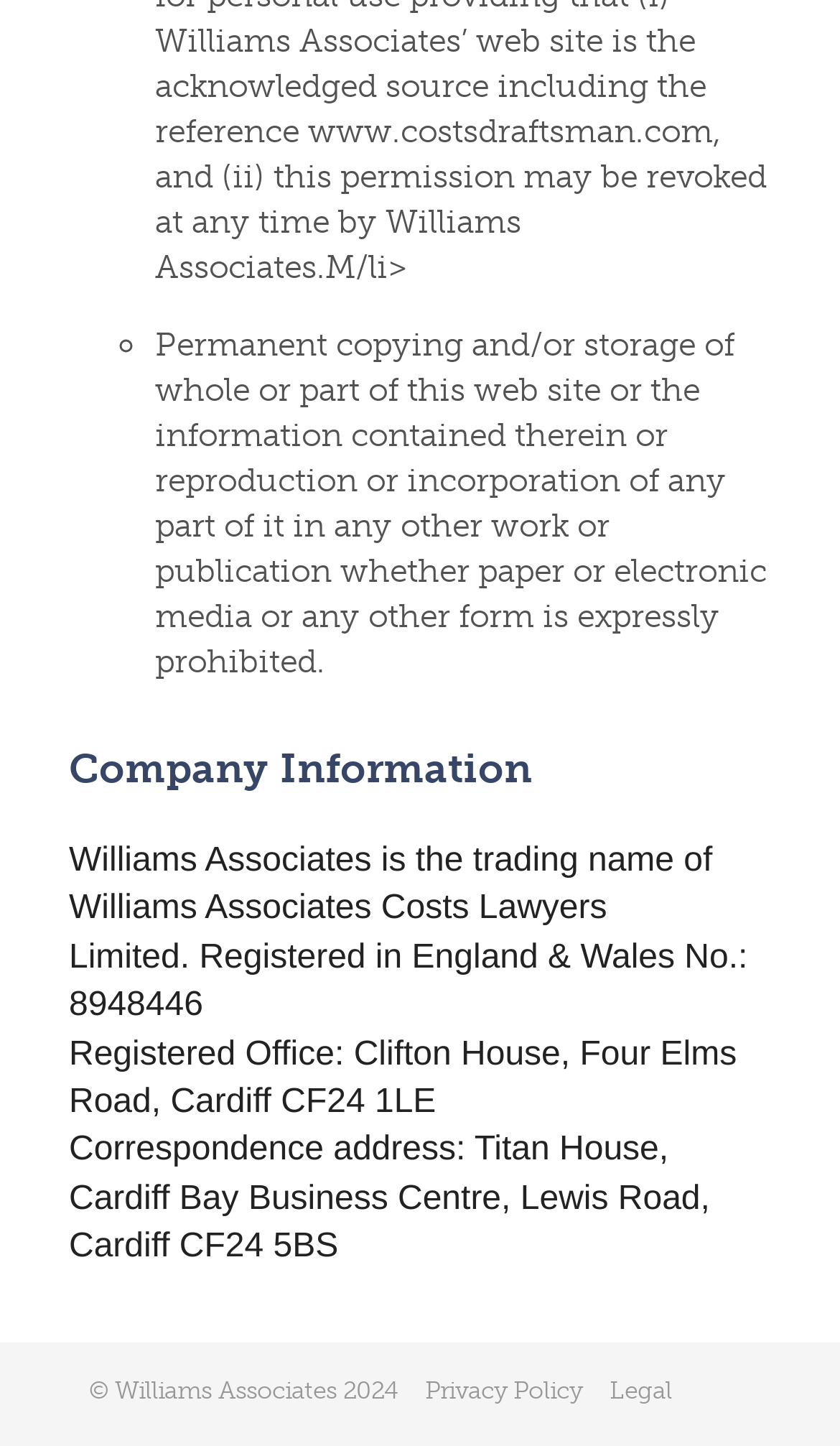Reply to the question with a brief word or phrase: Where is the registered office of Williams Associates located?

Clifton House, Four Elms Road, Cardiff CF24 1LE